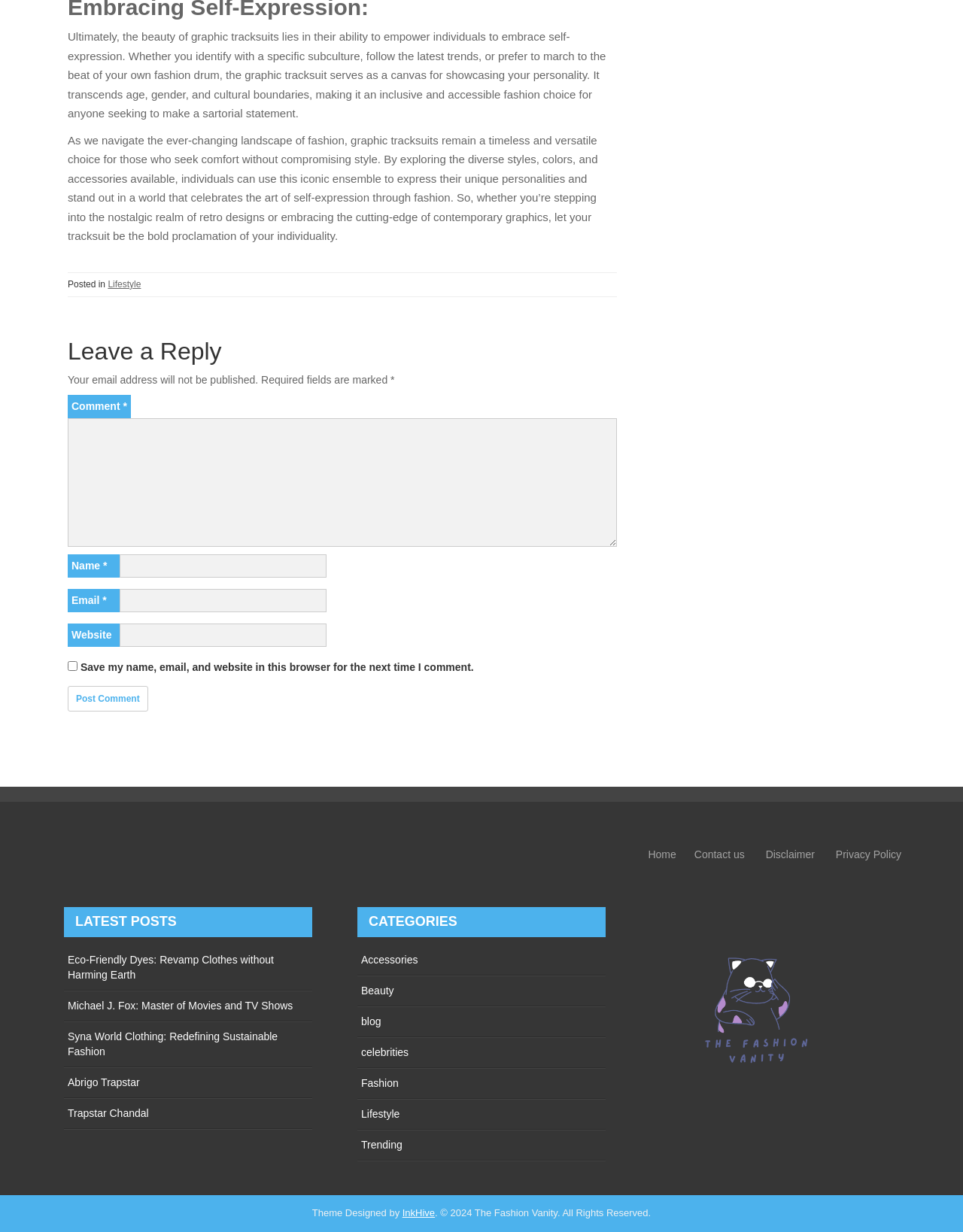Please respond to the question with a concise word or phrase:
What is the name of the theme designer?

InkHive